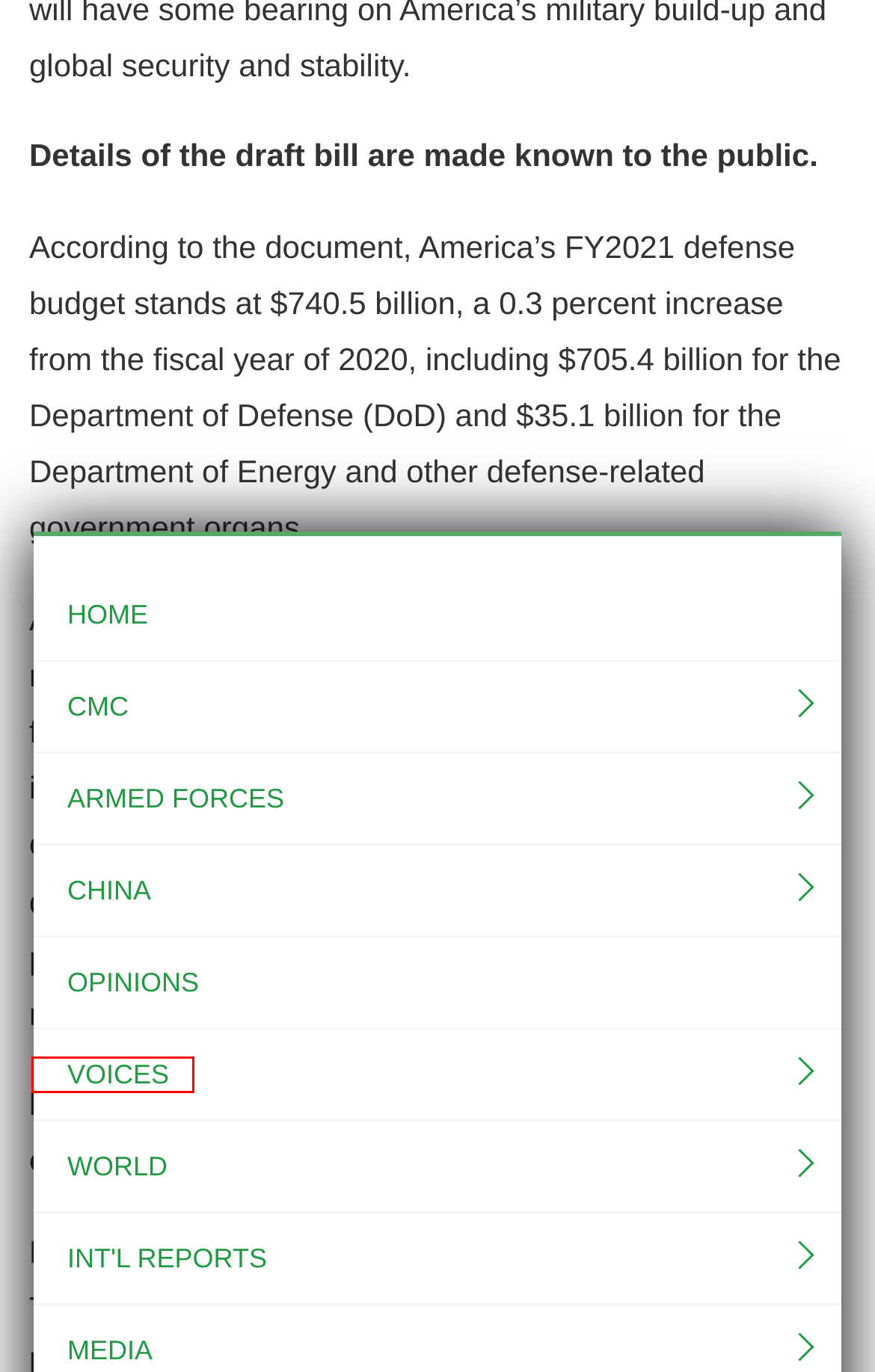Review the screenshot of a webpage which includes a red bounding box around an element. Select the description that best fits the new webpage once the element in the bounding box is clicked. Here are the candidates:
A. MEDIA - China Military
B. INTERNATIONAL REPORTS - China Military
C. China - China Military
D. VOICES- China Military
E. WORLD - China Military
F. China Military
G. ARMED FORCES    - China Military
H. CMC - China Military

D